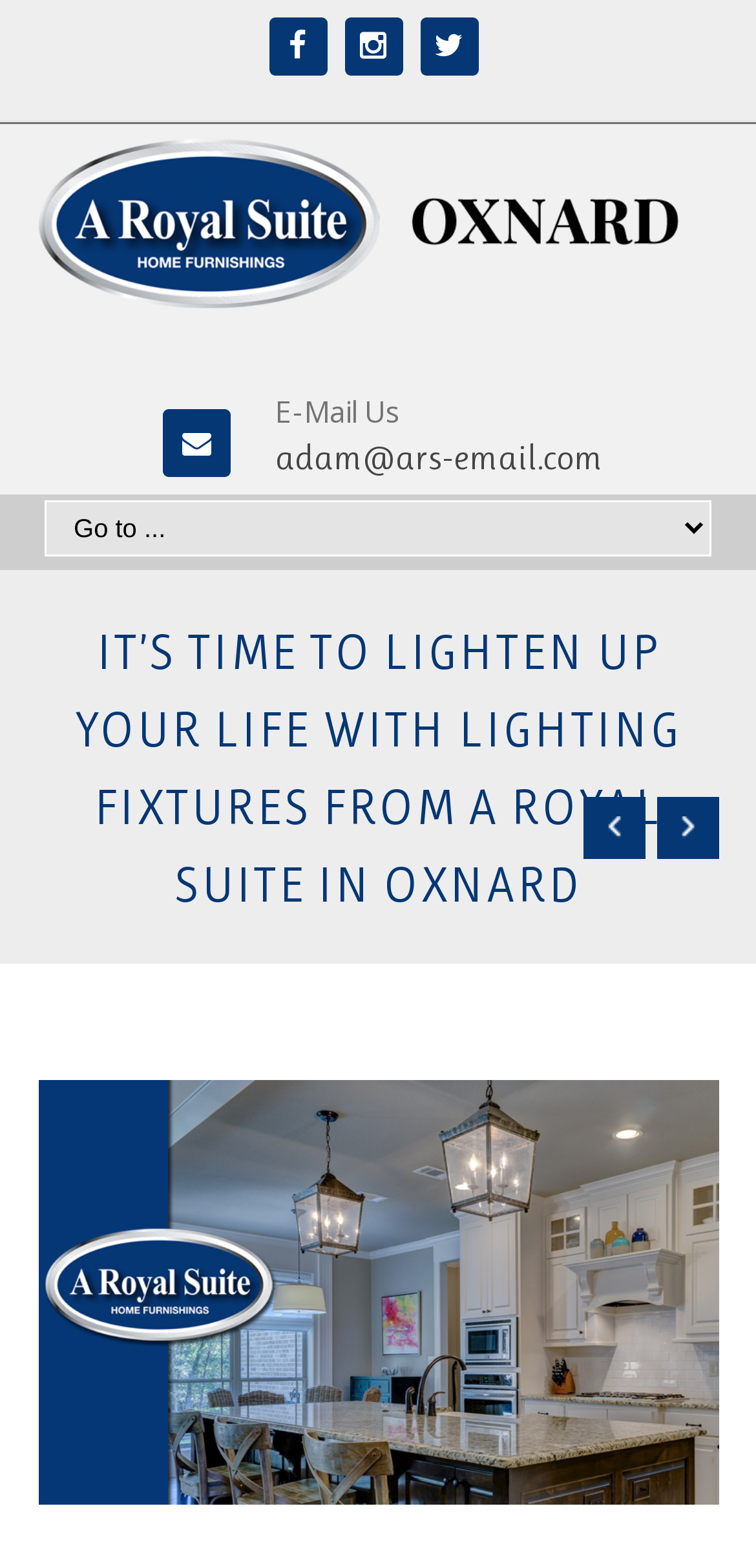What is the email address to contact?
Using the information from the image, provide a comprehensive answer to the question.

The email address can be found in the layout table section of the webpage, where it is written as a heading 'adam@ars-email.com'.